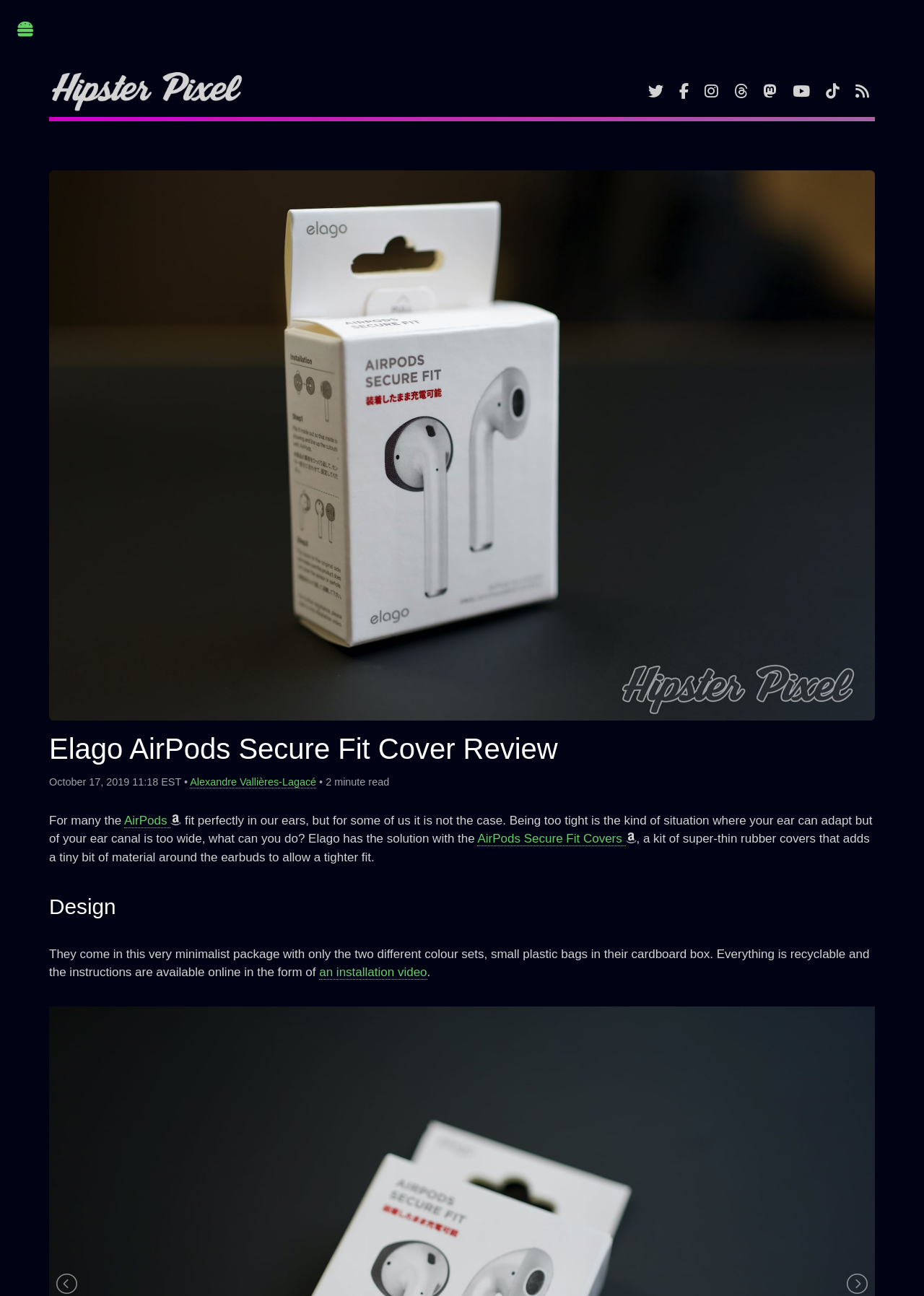What is the purpose of the Elago AirPods Secure Fit Covers?
Please provide a detailed answer to the question.

The purpose of the Elago AirPods Secure Fit Covers can be found in the article's content, which says 'a kit of super-thin rubber covers that adds a tiny bit of material around the earbuds to allow a tighter fit'. This indicates that the covers are designed to provide a more secure fit for AirPods users.